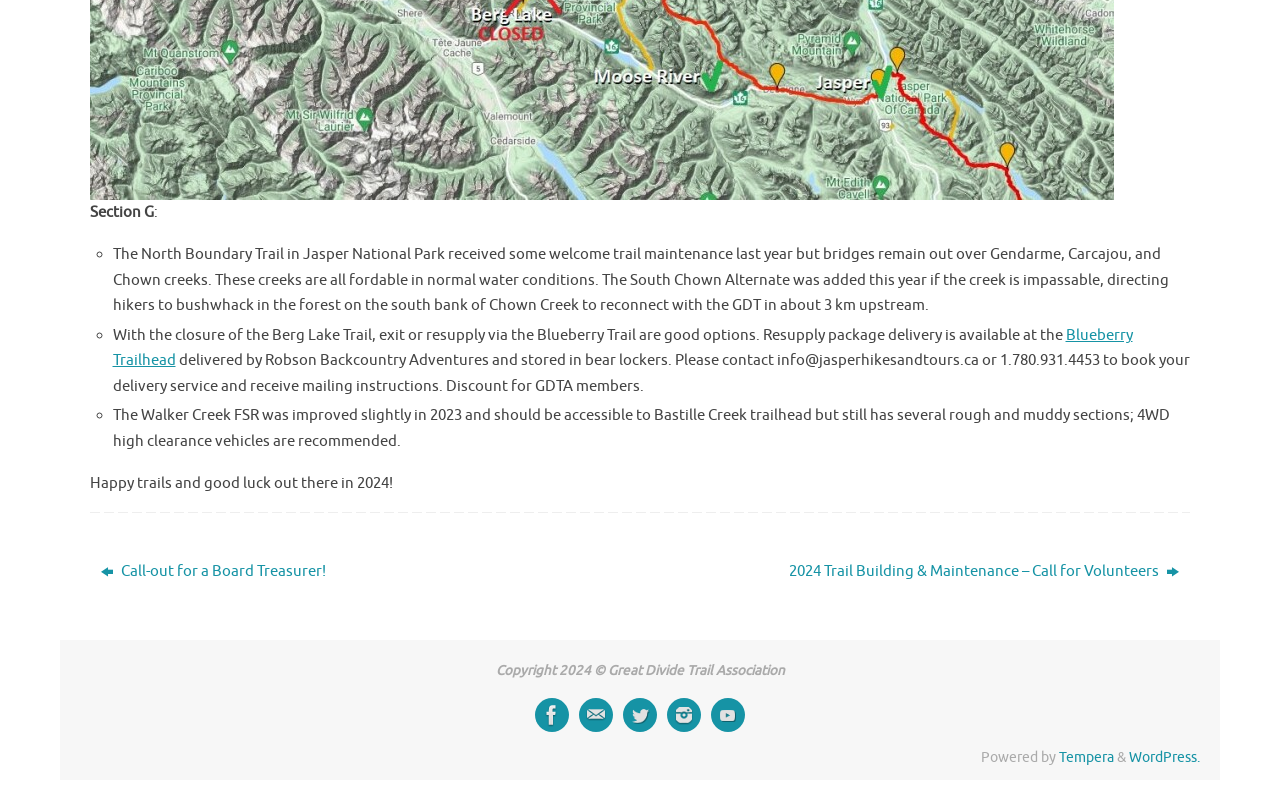What is the name of the company that delivers resupply packages?
Please provide a single word or phrase answer based on the image.

Robson Backcountry Adventures